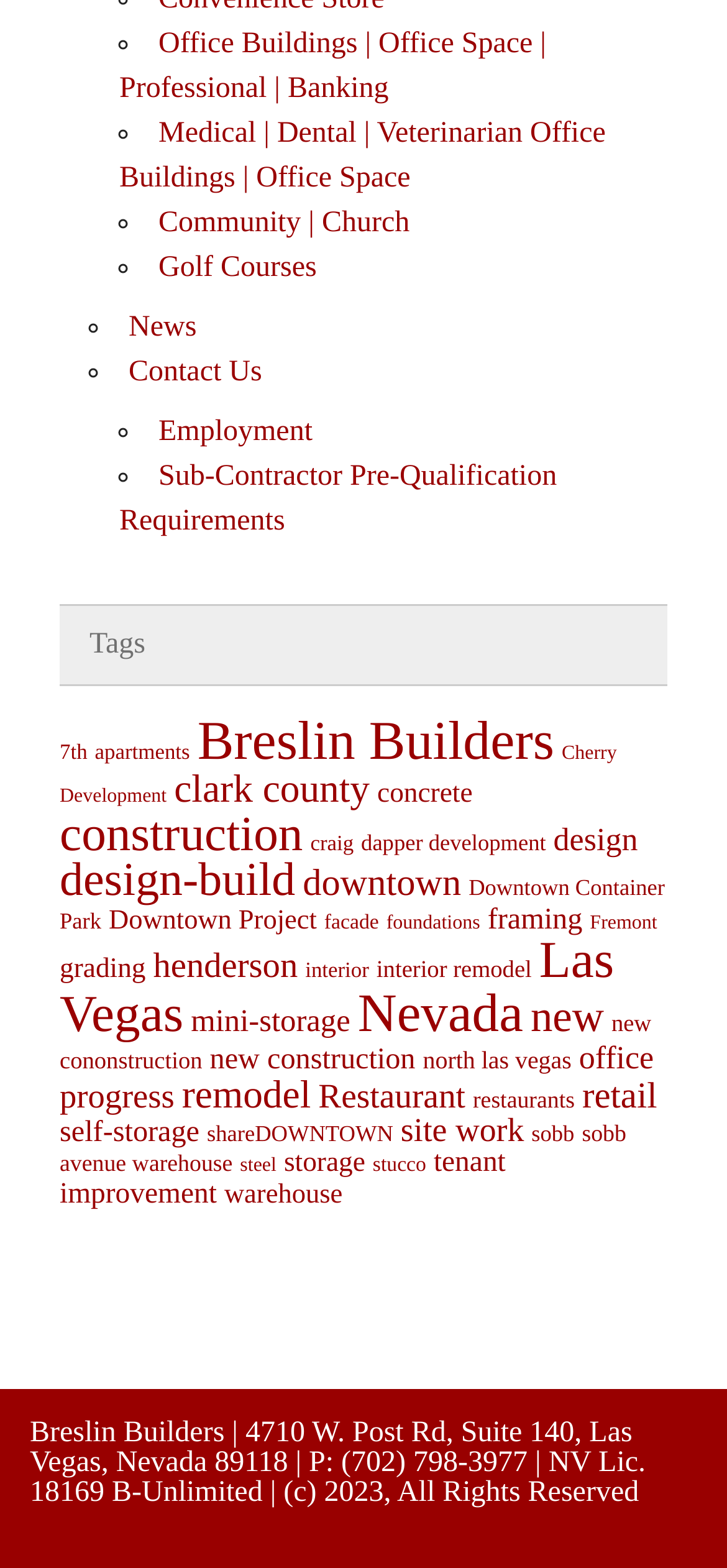What is the phone number of Breslin Builders?
Ensure your answer is thorough and detailed.

The phone number of Breslin Builders is provided at the bottom of the webpage, which is (702) 798-3977.